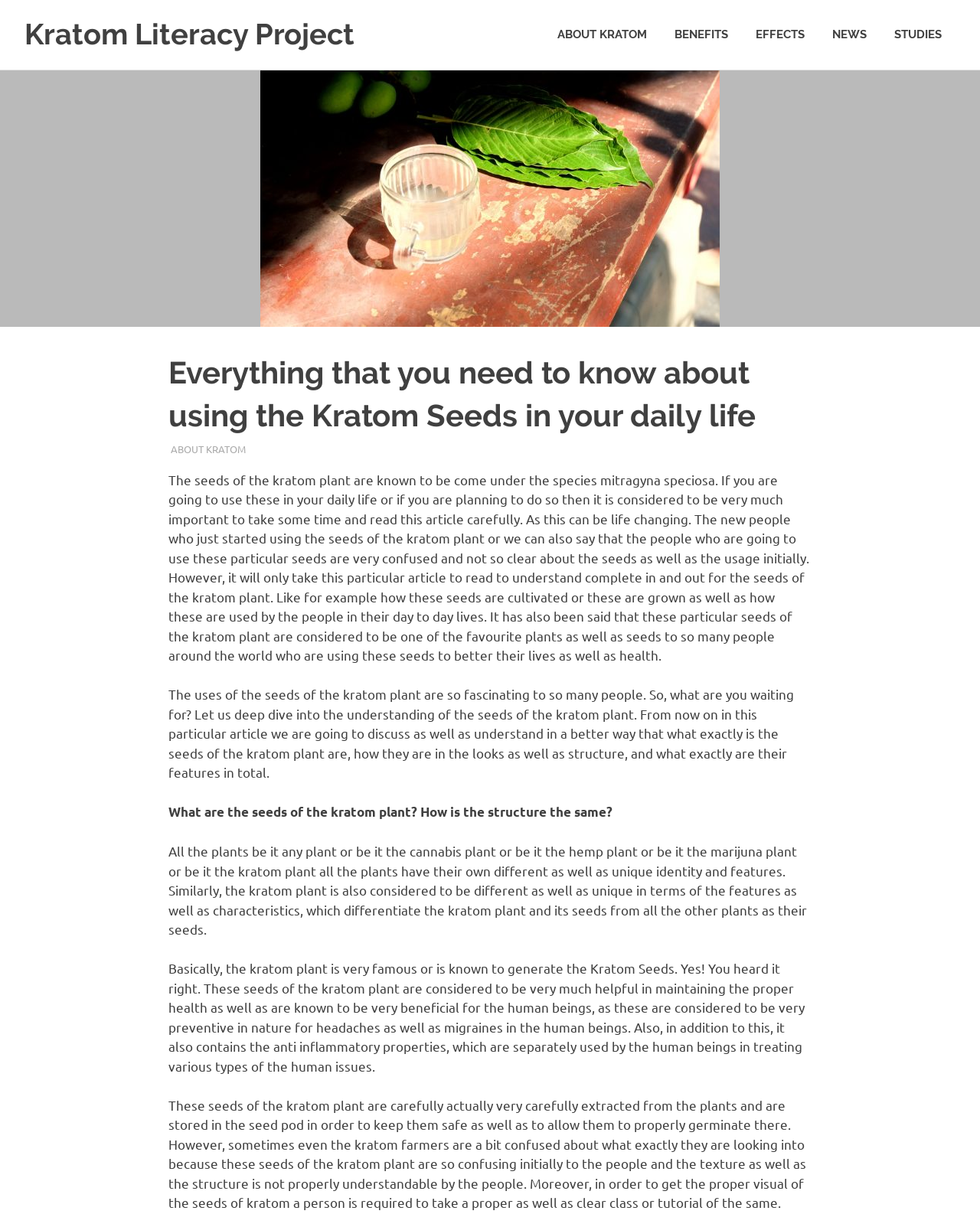Please specify the bounding box coordinates of the clickable region necessary for completing the following instruction: "Check the latest studies on kratom". The coordinates must consist of four float numbers between 0 and 1, i.e., [left, top, right, bottom].

[0.898, 0.01, 0.975, 0.047]